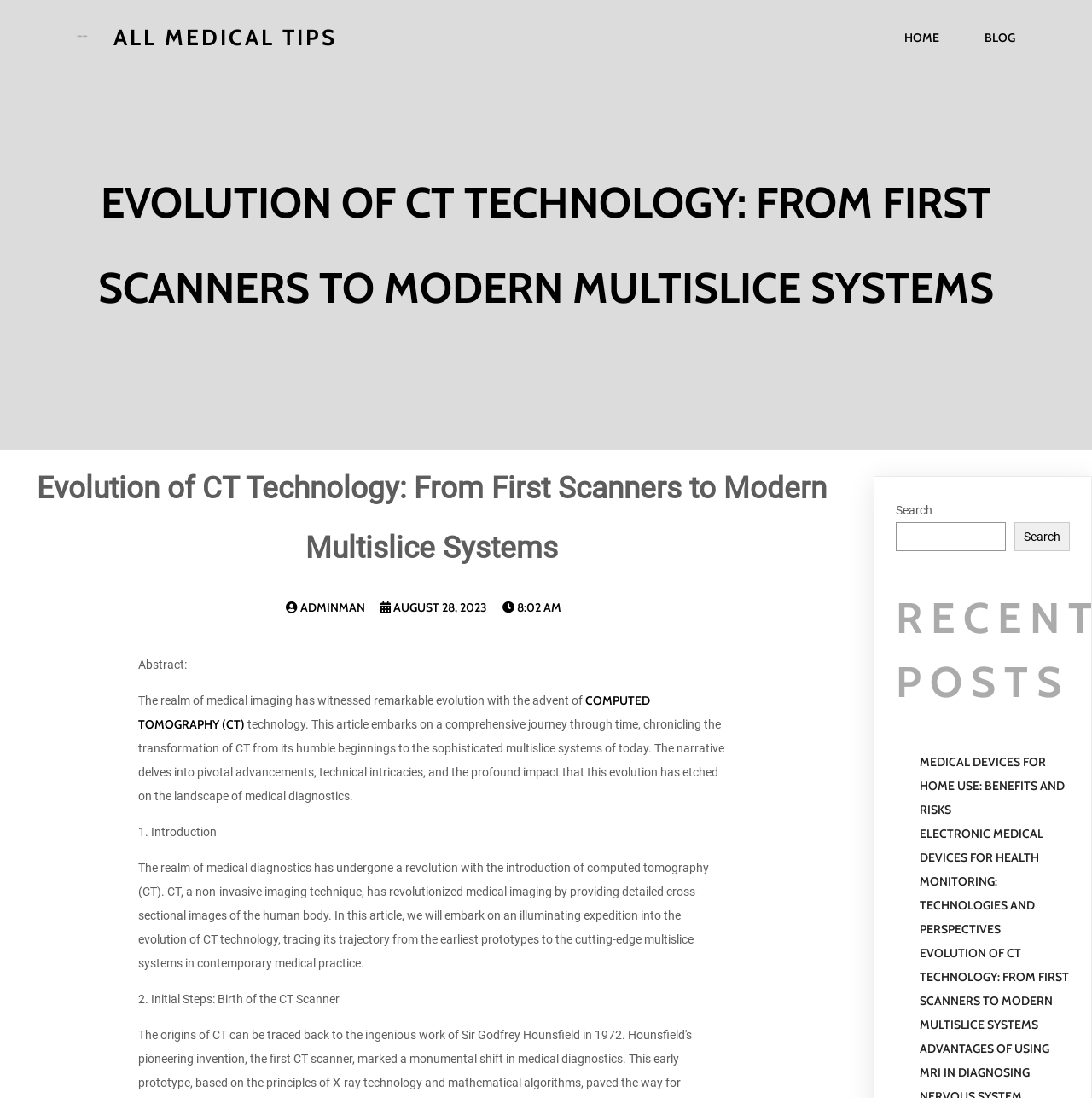Give a concise answer using only one word or phrase for this question:
What is the title of the article?

Evolution of CT Technology